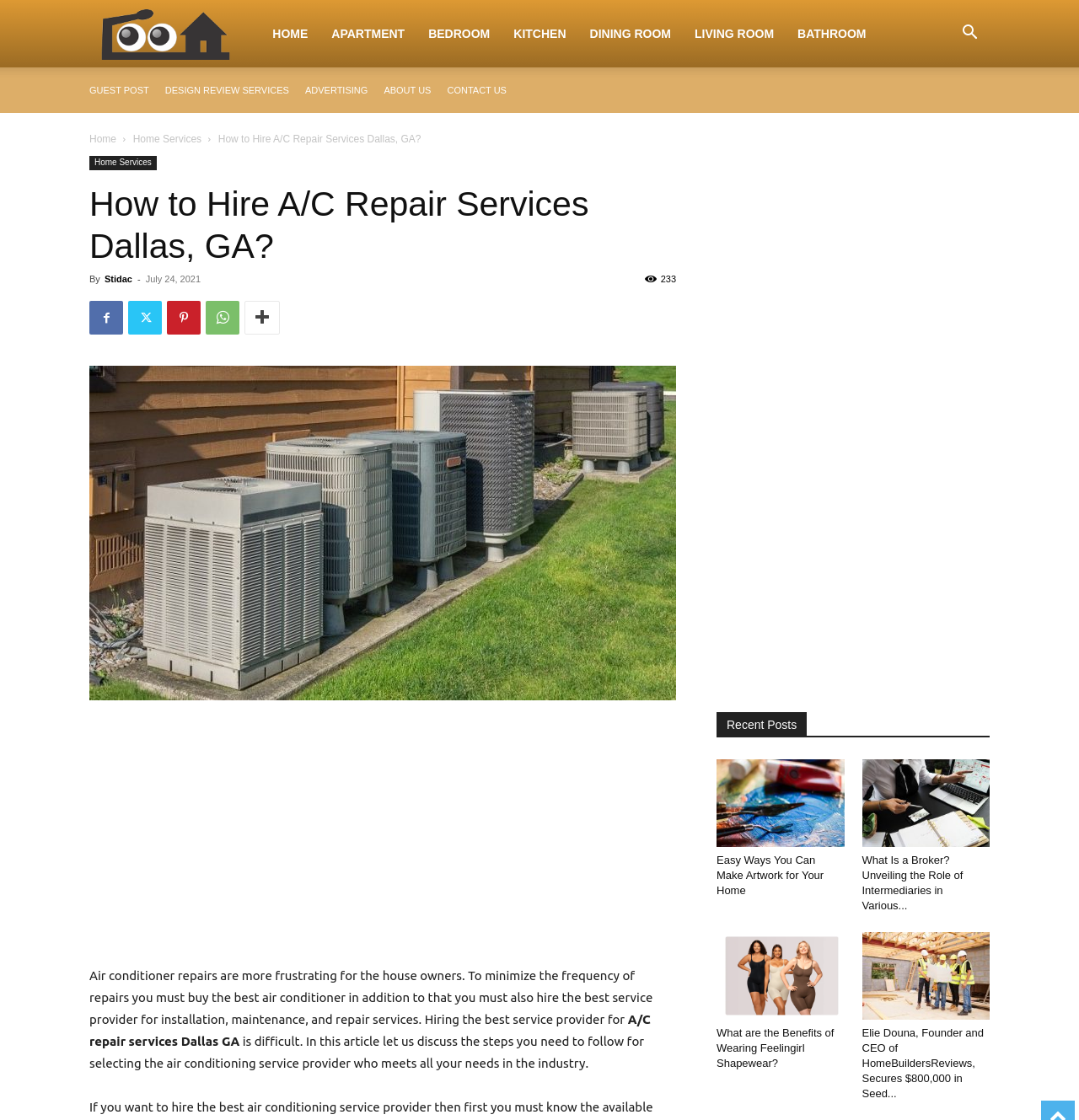What is the topic of the main article?
Can you offer a detailed and complete answer to this question?

I found the answer by reading the static text 'How to Hire A/C Repair Services Dallas, GA?' which is the main heading of the article, and also by looking at the content of the article which discusses the importance of hiring the best service provider for A/C repair services.